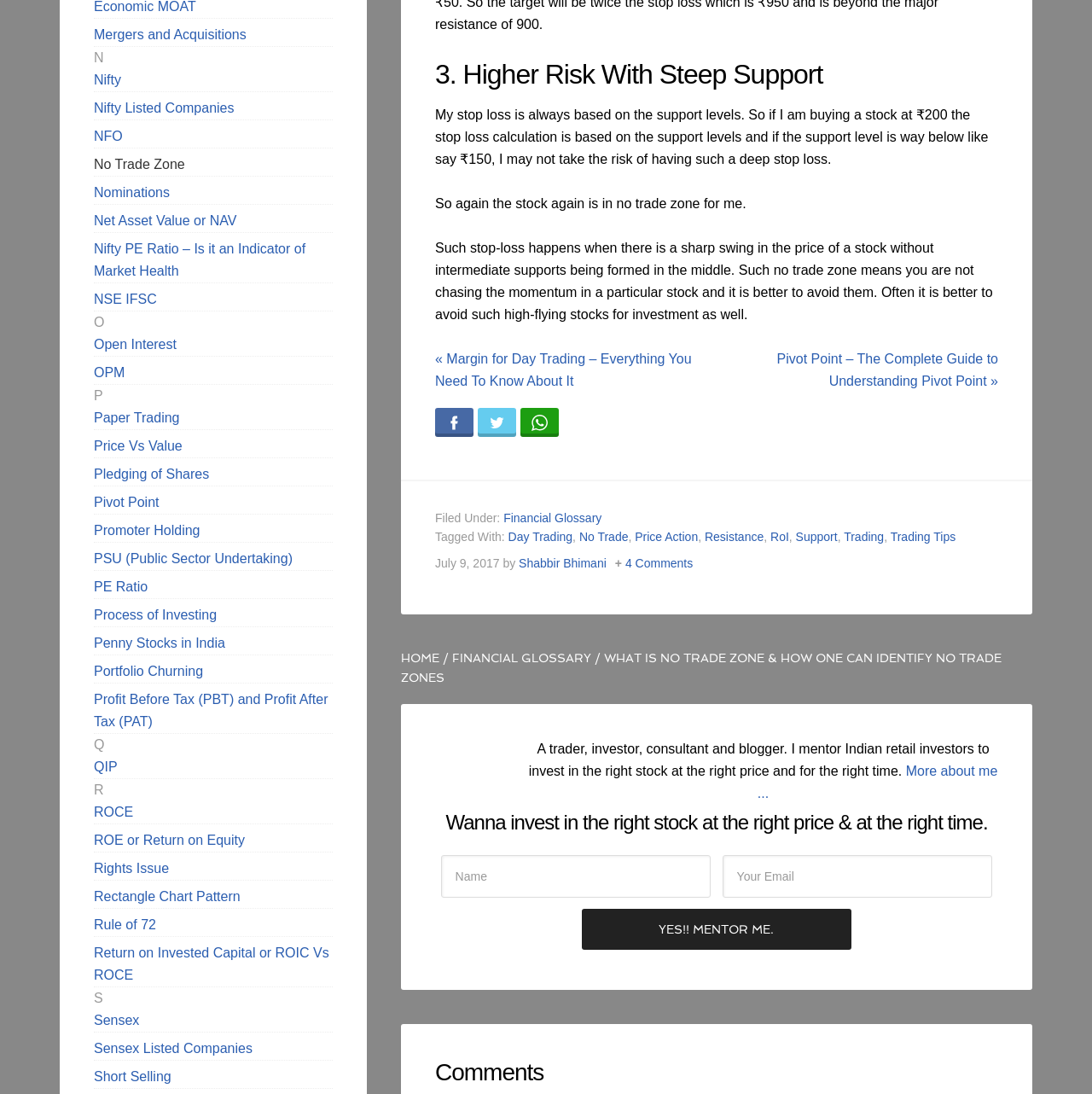What is the topic of the article?
Look at the image and provide a short answer using one word or a phrase.

No Trade Zone